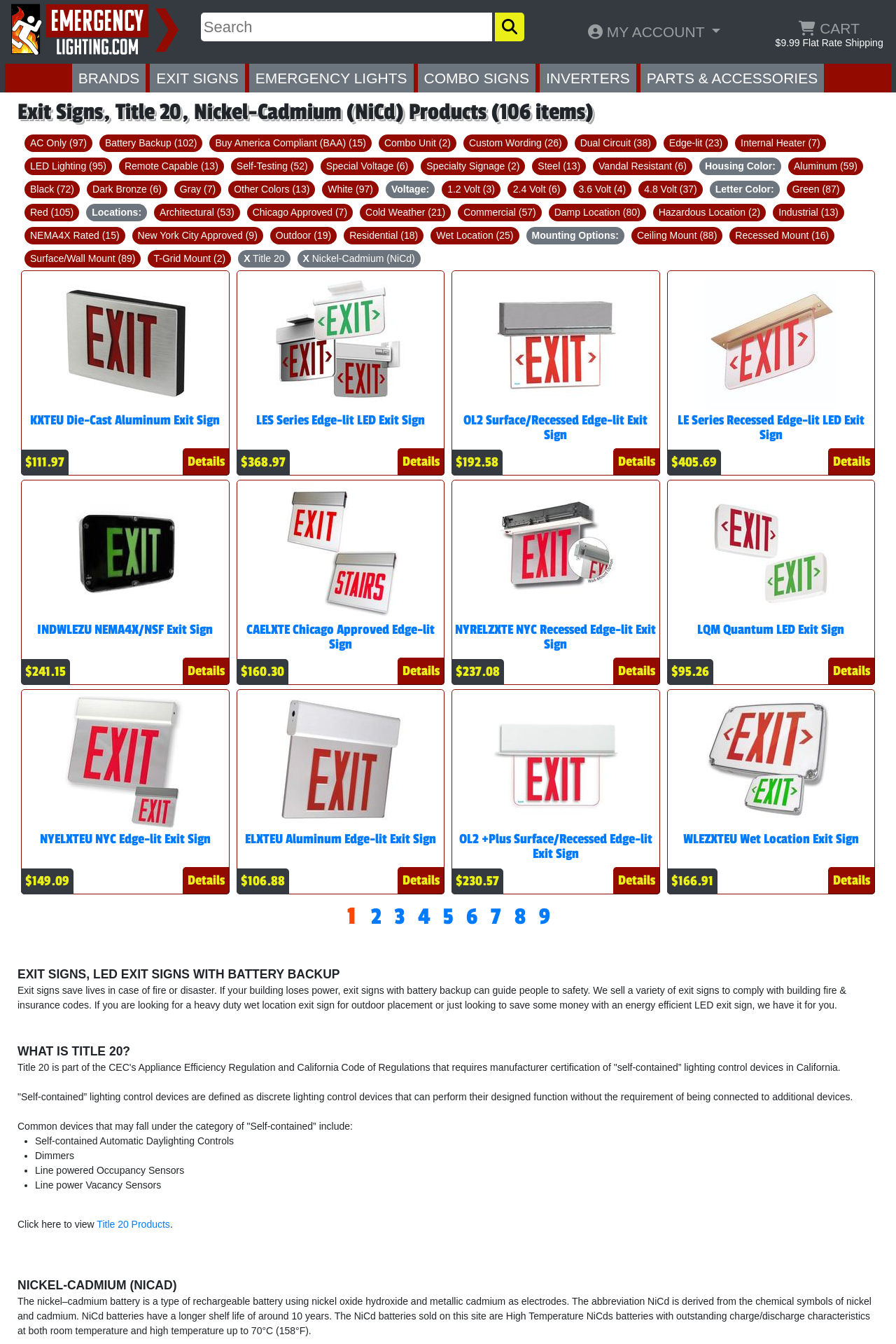Locate the primary heading on the webpage and return its text.

Exit Signs, Title 20, Nickel-Cadmium (NiCd) Products (106 items)